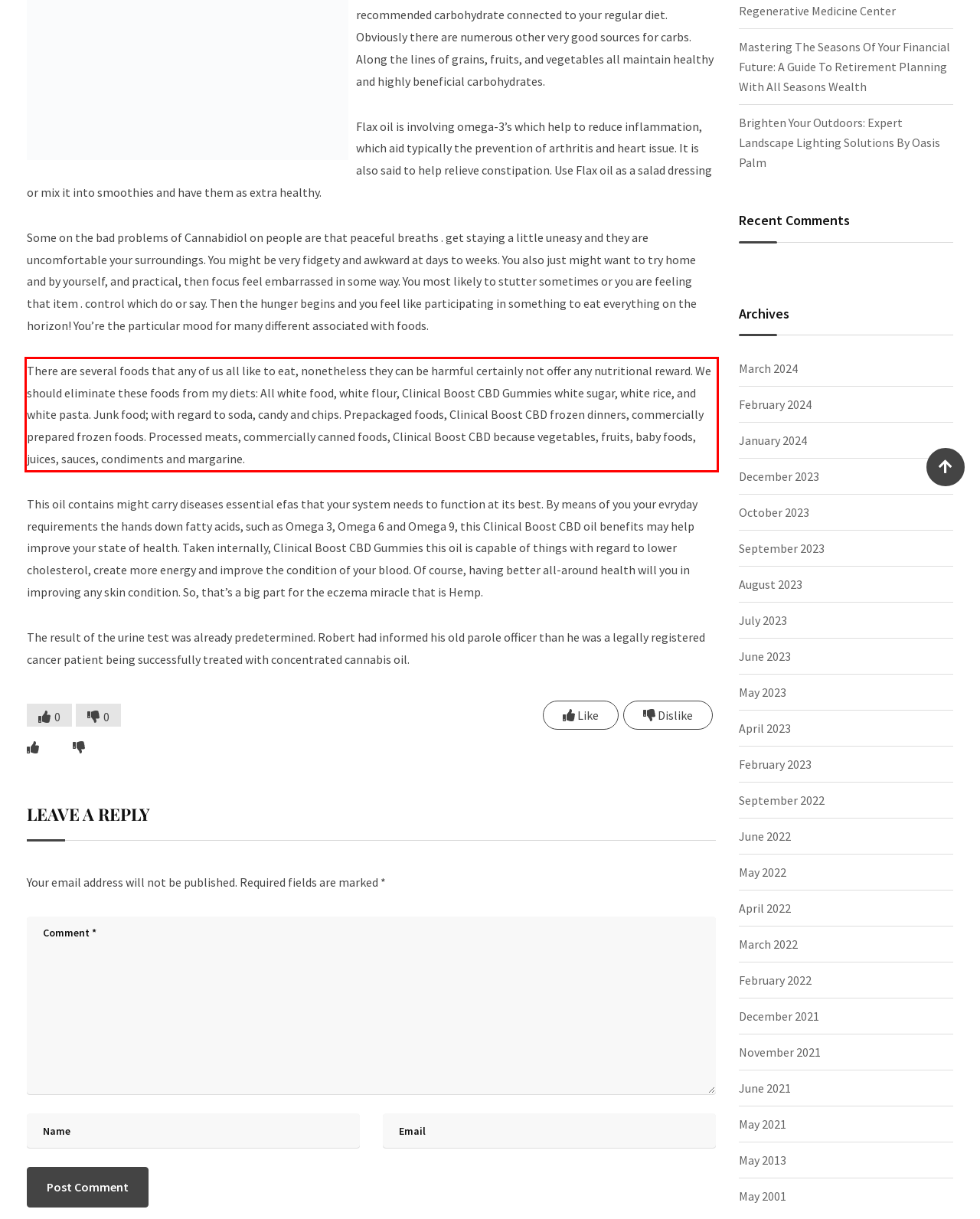Please perform OCR on the text content within the red bounding box that is highlighted in the provided webpage screenshot.

There are several foods that any of us all like to eat, nonetheless they can be harmful certainly not offer any nutritional reward. We should eliminate these foods from my diets: All white food, white flour, Clinical Boost CBD Gummies white sugar, white rice, and white pasta. Junk food; with regard to soda, candy and chips. Prepackaged foods, Clinical Boost CBD frozen dinners, commercially prepared frozen foods. Processed meats, commercially canned foods, Clinical Boost CBD because vegetables, fruits, baby foods, juices, sauces, condiments and margarine.